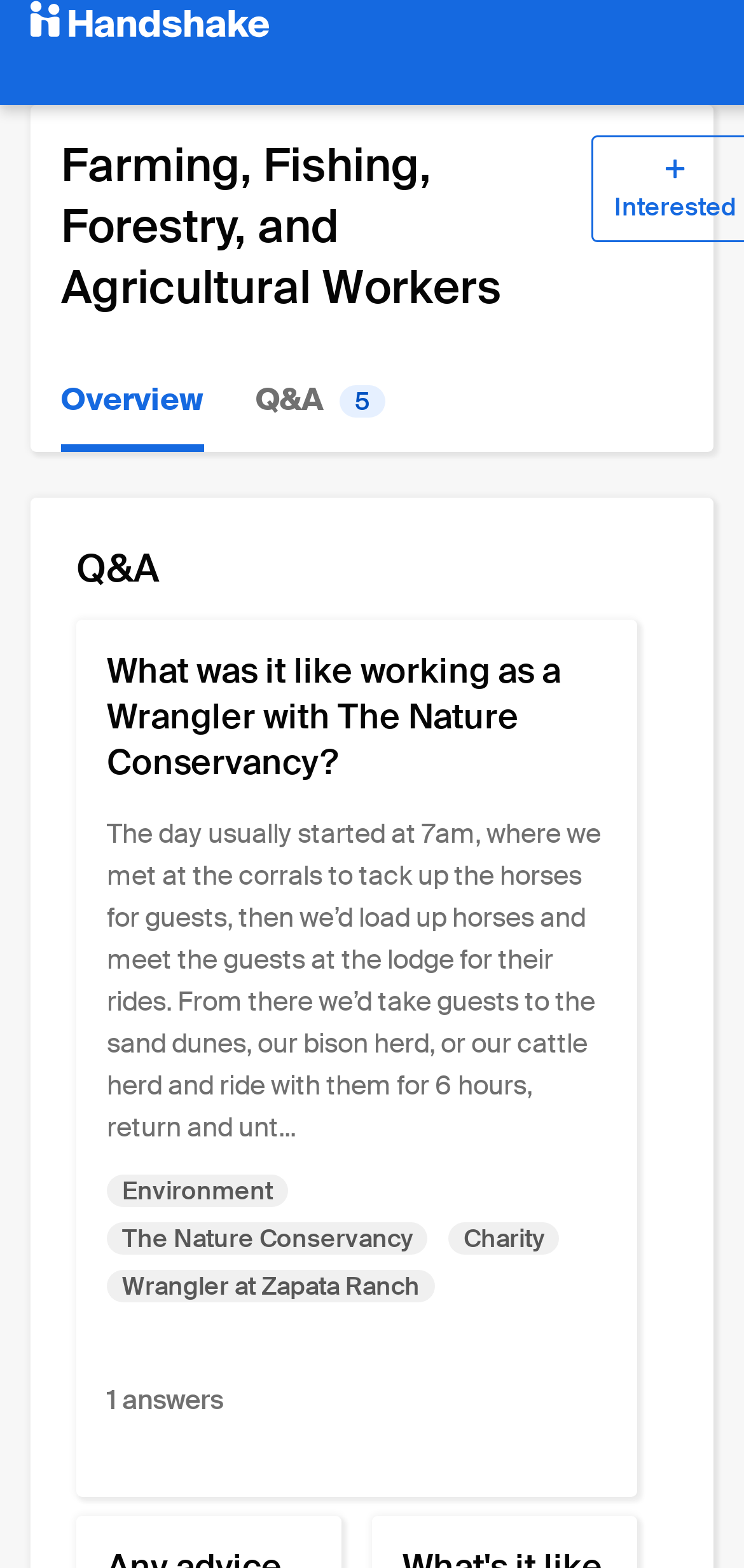What is the main topic of the webpage?
Using the image as a reference, answer with just one word or a short phrase.

Farming, Fishing, Forestry, and Agricultural Workers